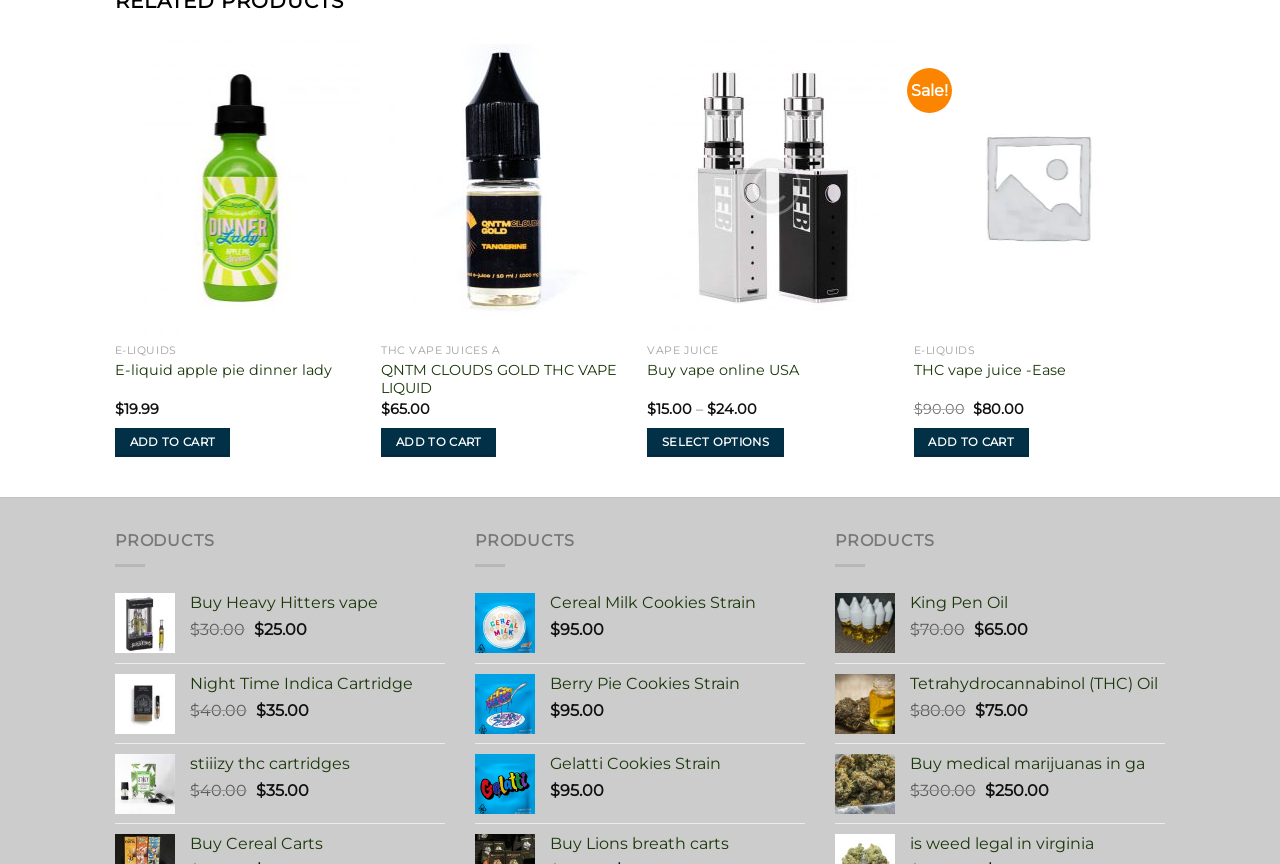What is the original price of THC vape juice -Ease?
Please give a detailed answer to the question using the information shown in the image.

The original price of THC vape juice -Ease can be found by looking at the product information section, where it is listed as 'Original price was: $90.00'.